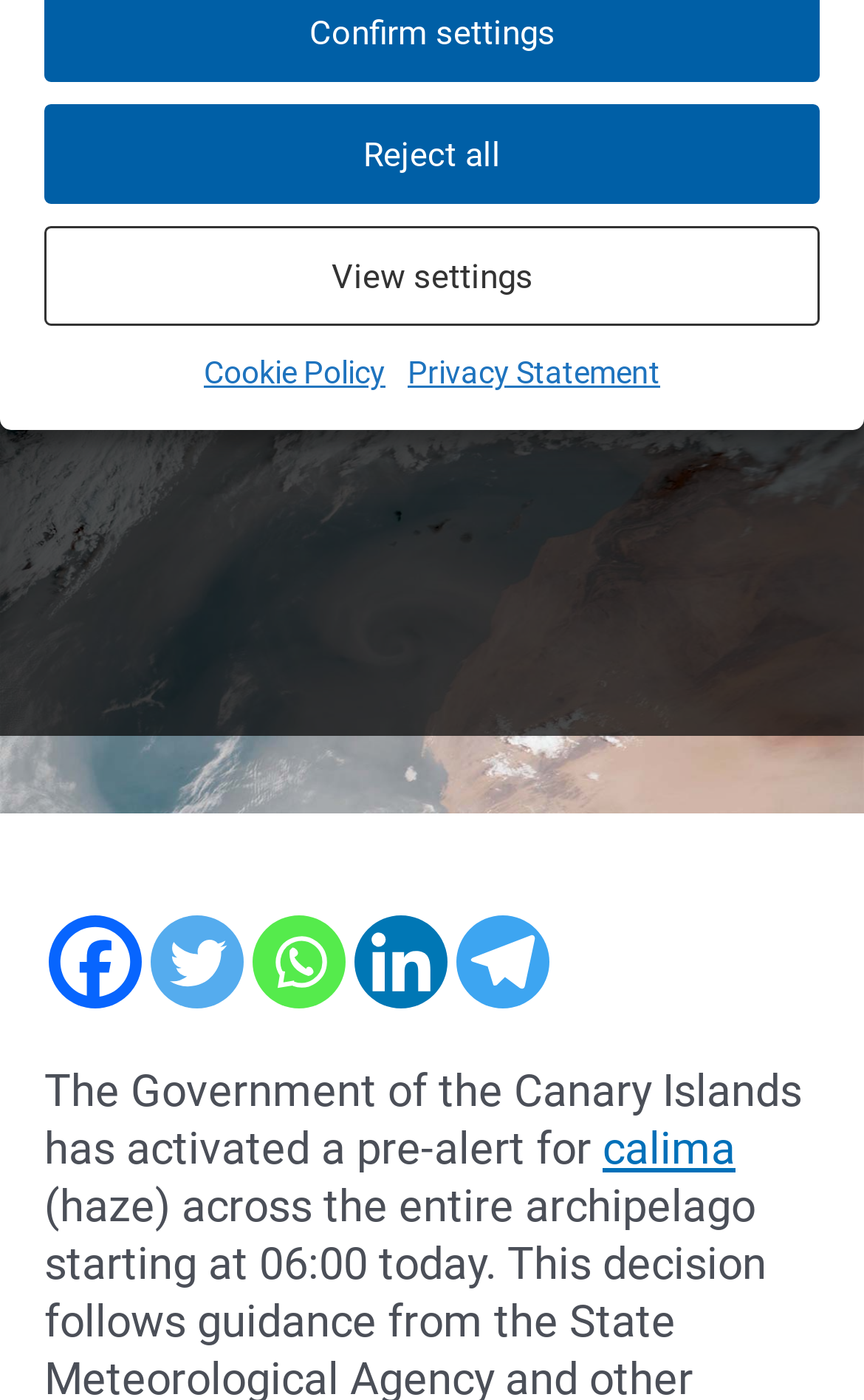Please determine the bounding box coordinates for the element with the description: "aria-label="Twitter" title="Twitter"".

[0.174, 0.654, 0.282, 0.72]